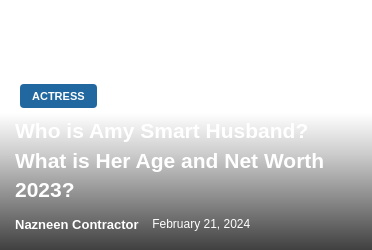Describe all the aspects of the image extensively.

The image features a promotional graphic for an article titled "Who is Amy Smart Husband? What is Her Age and Net Worth 2023?" The article is authored by Nazneen Contractor and is dated February 21, 2024. It also includes a highlighted link labeled "ACTRESS," indicating the article's focus on the actress Amy Smart and potentially discussing aspects of her personal life as well as her professional accomplishments. The minimalist design emphasizes the title and provides essential information while keeping a clean and professional aesthetic.